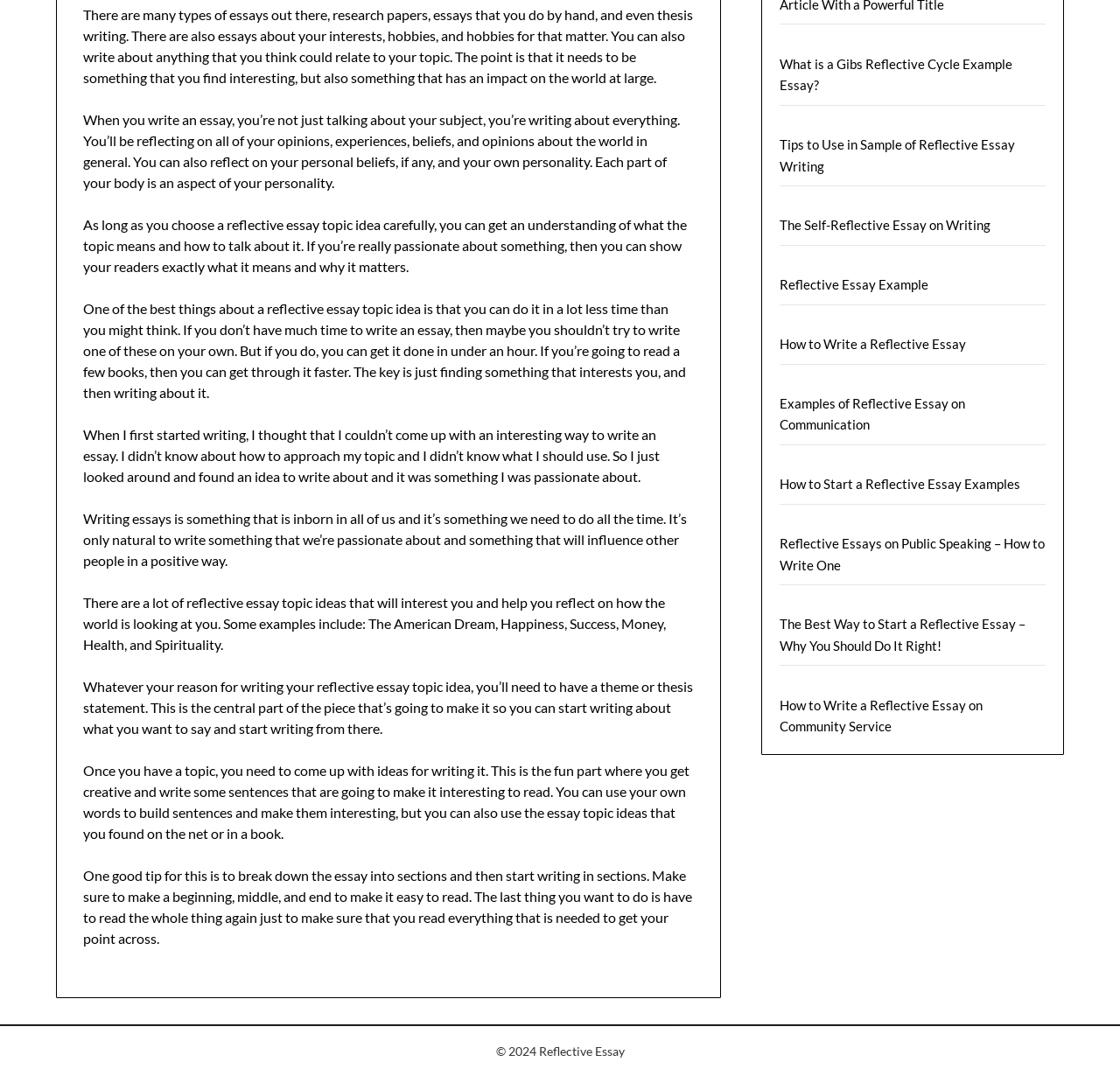Bounding box coordinates must be specified in the format (top-left x, top-left y, bottom-right x, bottom-right y). All values should be floating point numbers between 0 and 1. What are the bounding box coordinates of the UI element described as: Reflective Essay Example

[0.696, 0.257, 0.829, 0.272]